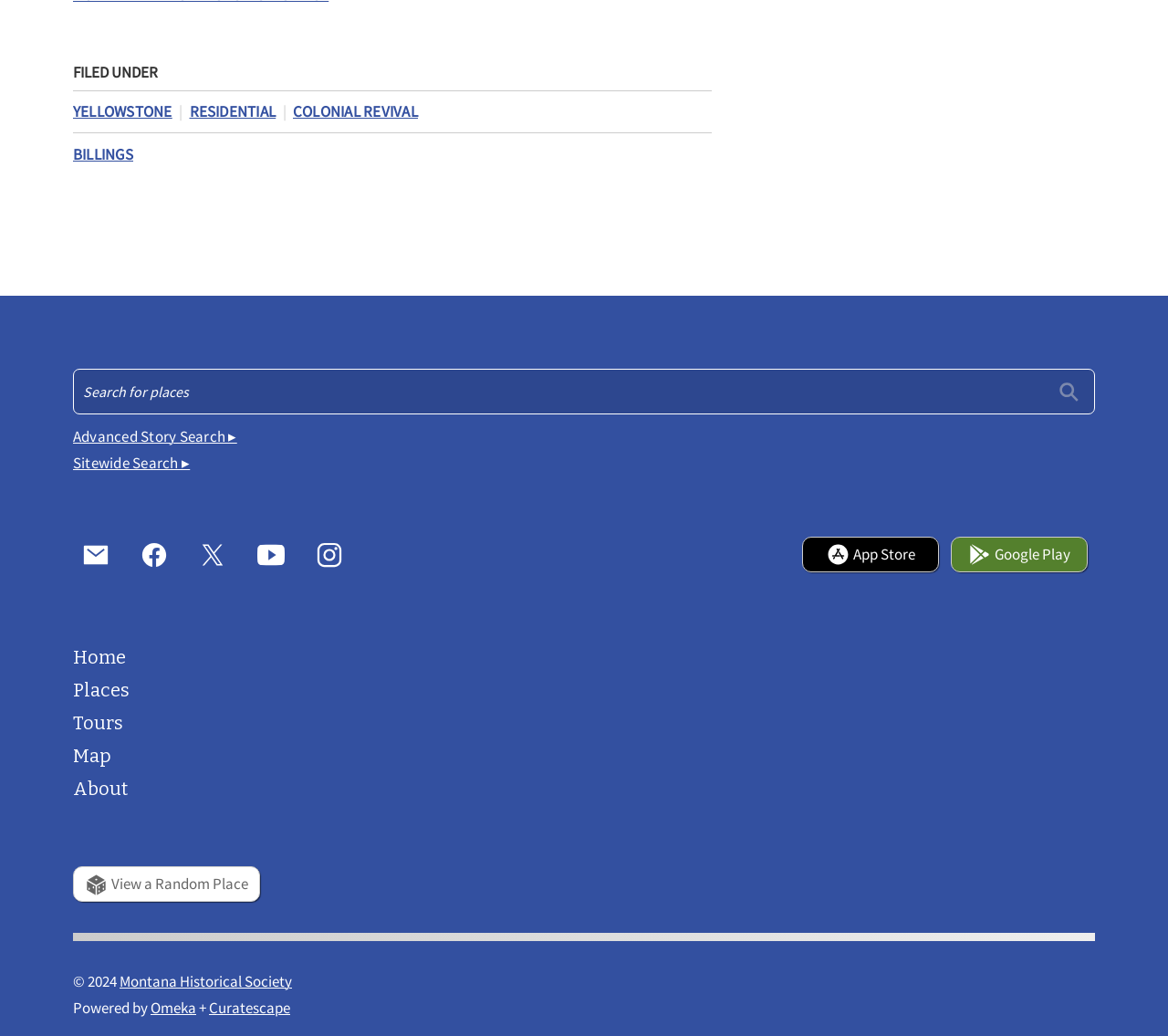Locate the bounding box coordinates of the element that needs to be clicked to carry out the instruction: "View a random place". The coordinates should be given as four float numbers ranging from 0 to 1, i.e., [left, top, right, bottom].

[0.062, 0.836, 0.223, 0.871]